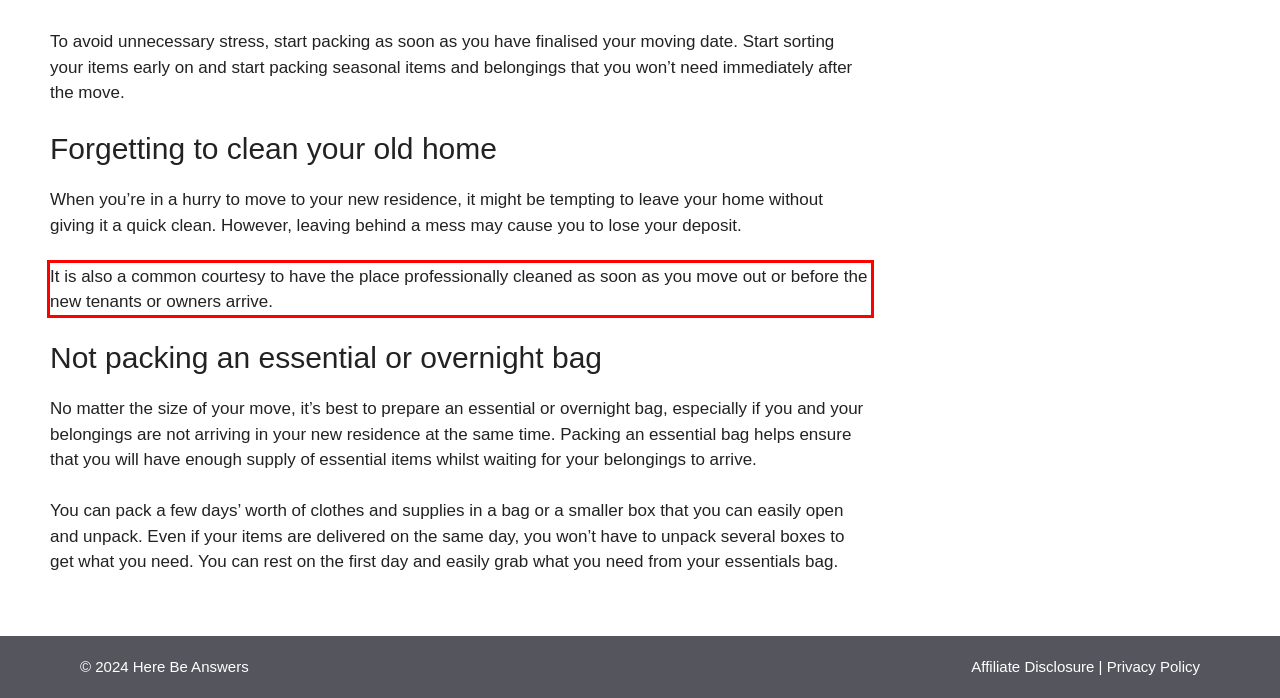You are provided with a screenshot of a webpage that includes a red bounding box. Extract and generate the text content found within the red bounding box.

It is also a common courtesy to have the place professionally cleaned as soon as you move out or before the new tenants or owners arrive.